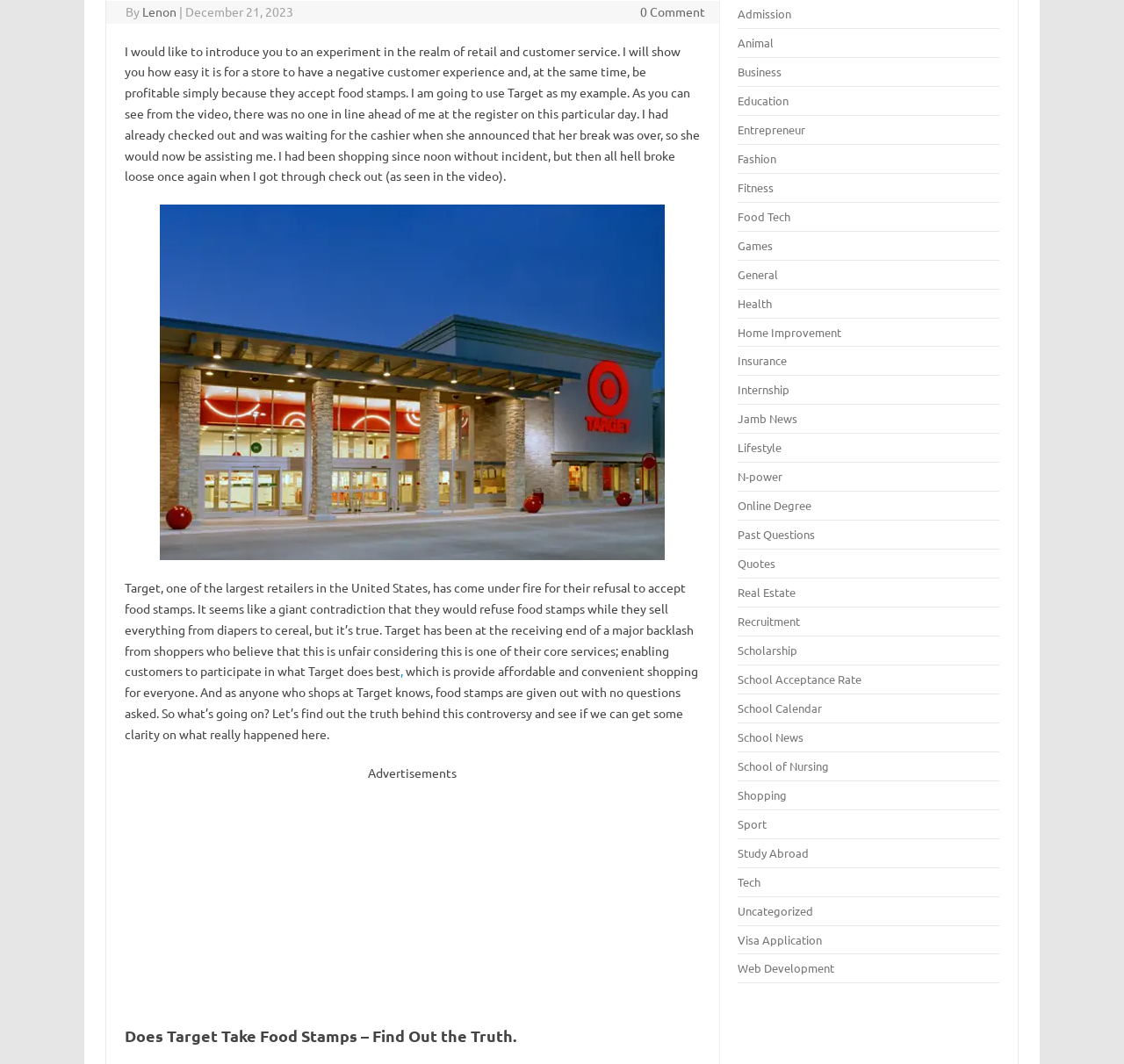Using the provided element description, identify the bounding box coordinates as (top-left x, top-left y, bottom-right x, bottom-right y). Ensure all values are between 0 and 1. Description: Real Estate

[0.657, 0.55, 0.708, 0.564]